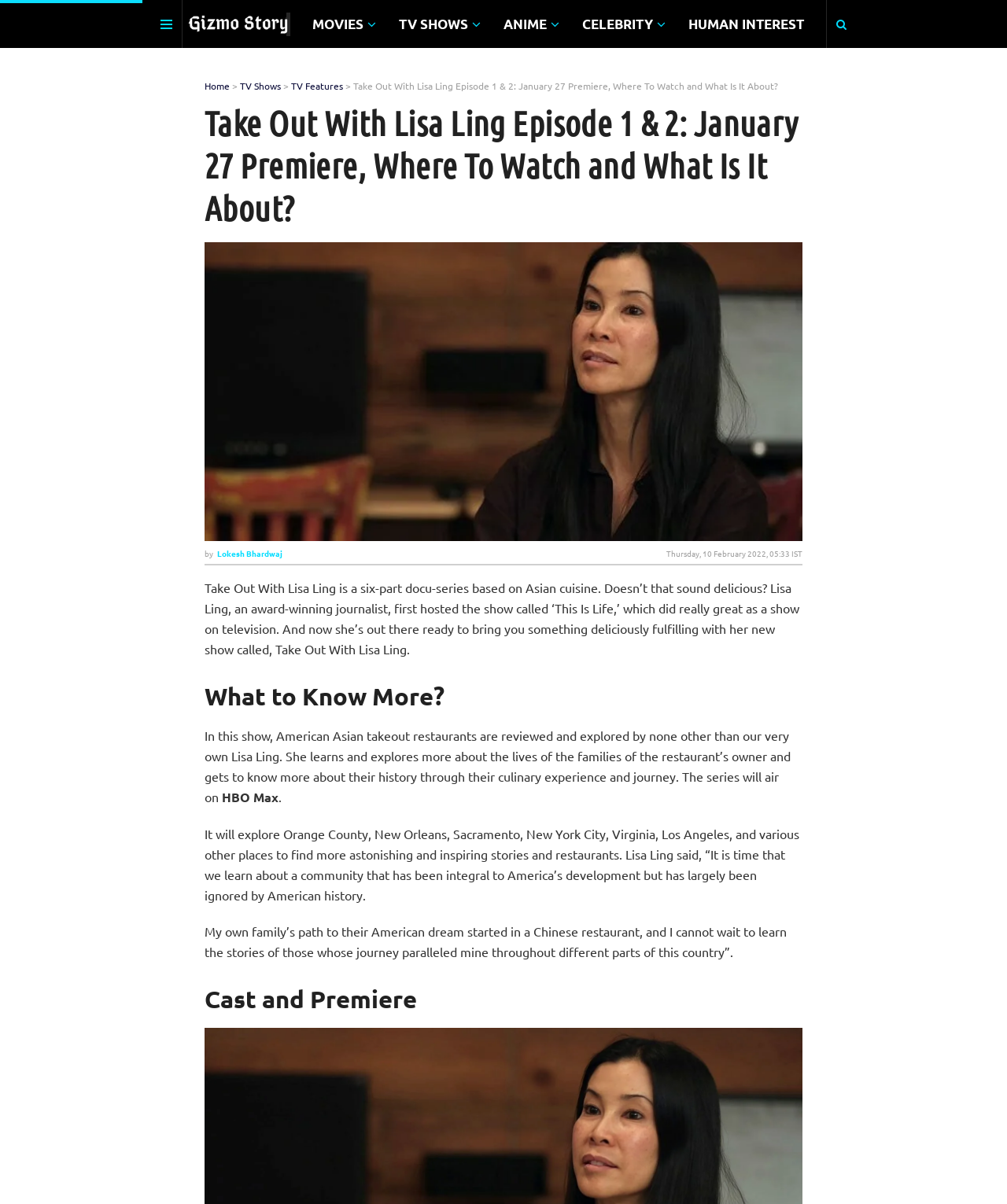Determine the bounding box of the UI element mentioned here: "Celebrity". The coordinates must be in the format [left, top, right, bottom] with values ranging from 0 to 1.

[0.565, 0.0, 0.671, 0.04]